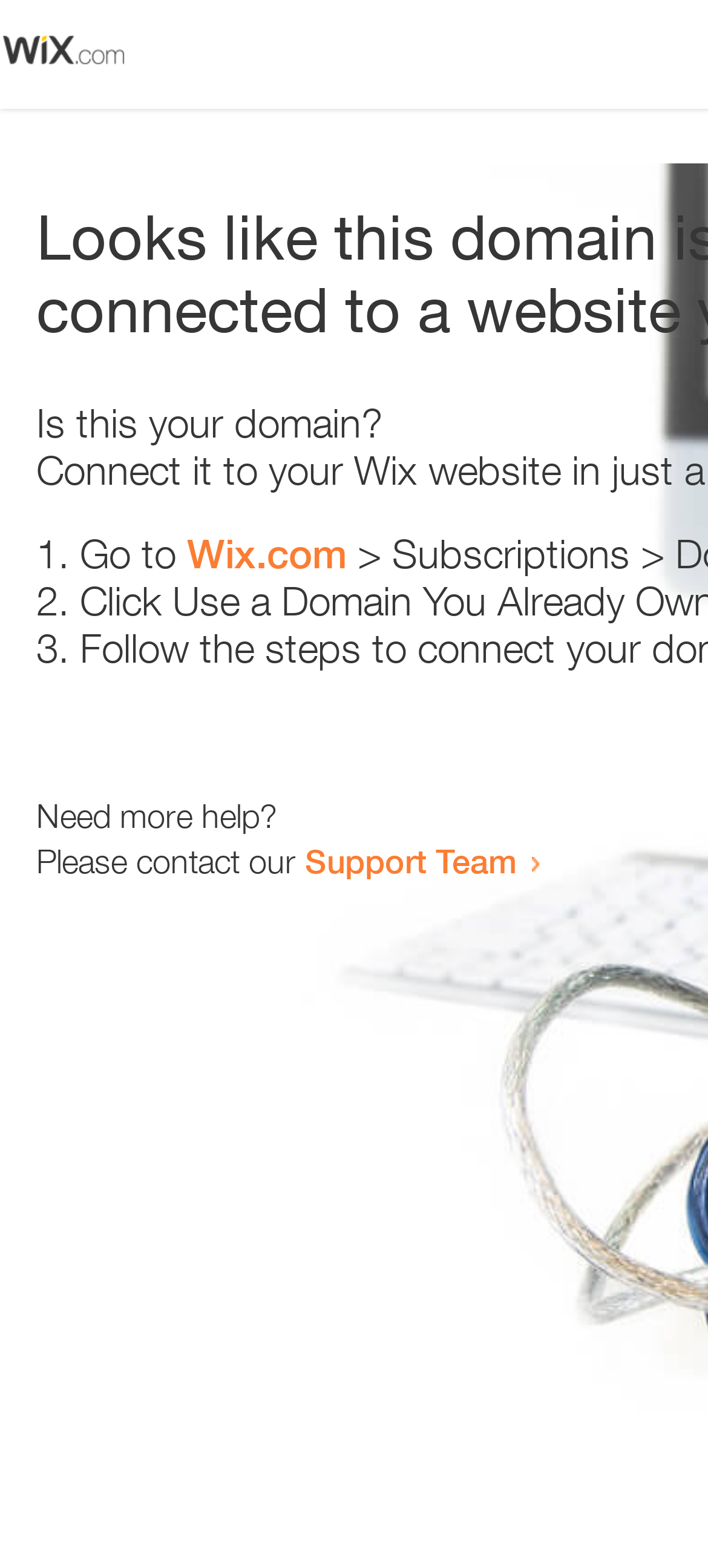How many list markers are present?
Look at the image and answer the question using a single word or phrase.

3